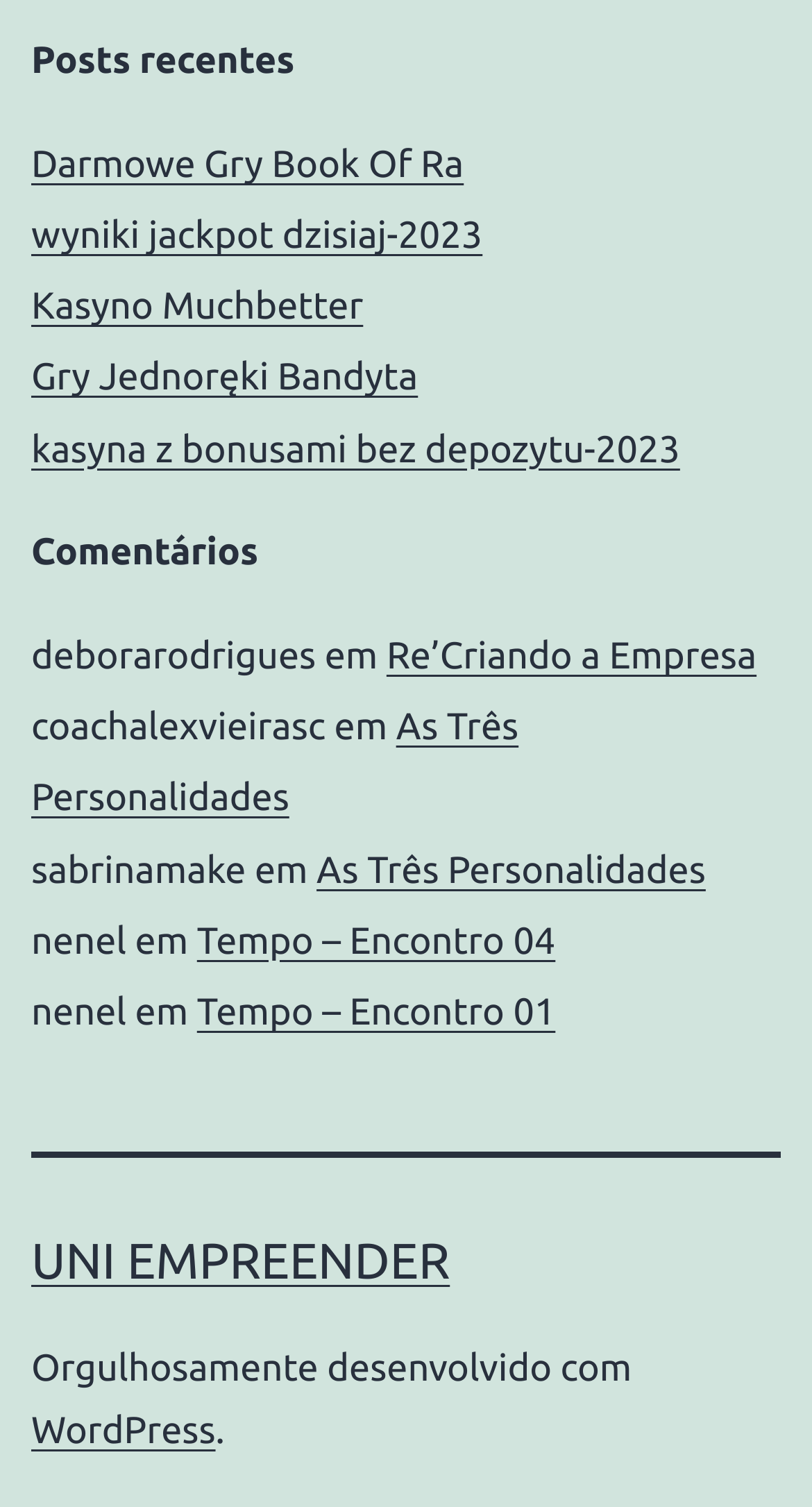Identify the bounding box coordinates of the part that should be clicked to carry out this instruction: "View recent posts".

[0.038, 0.086, 0.962, 0.322]